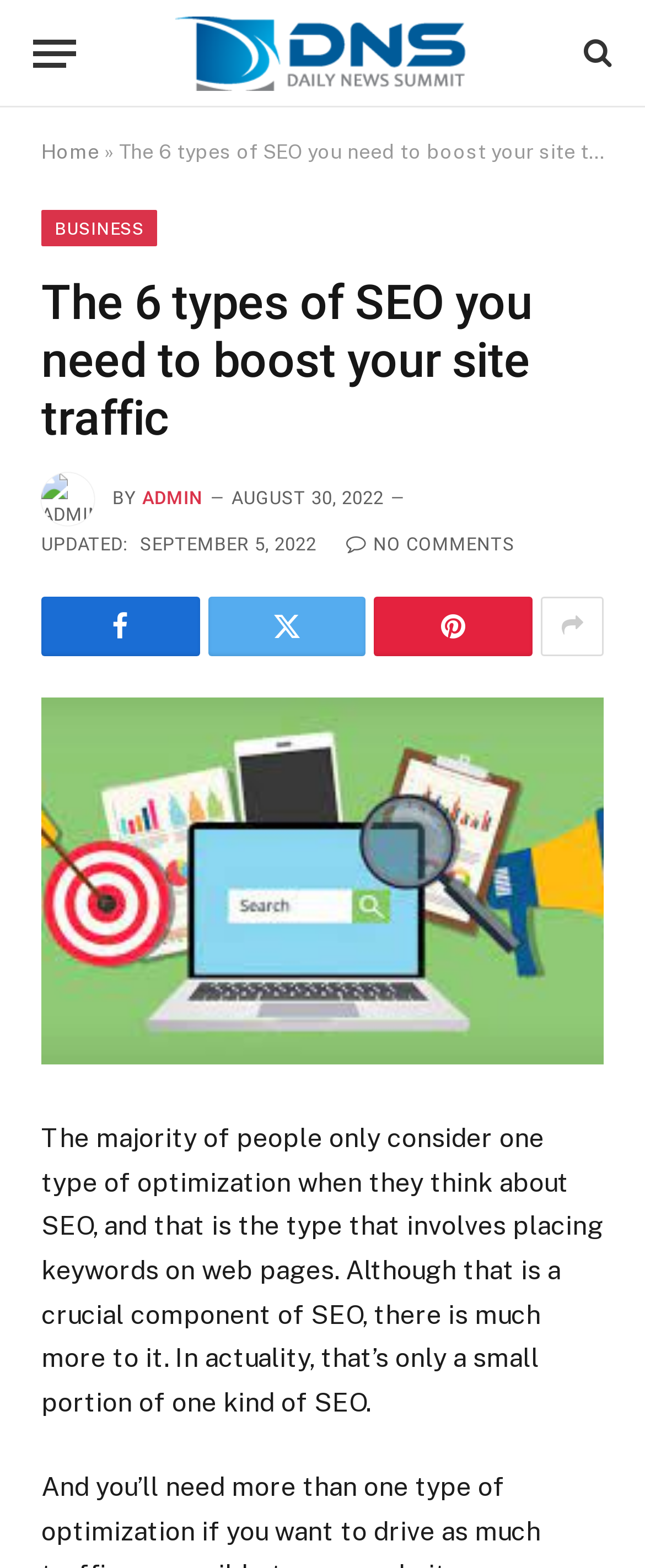Use a single word or phrase to answer the question: What is the name of the website?

Daily News Summit